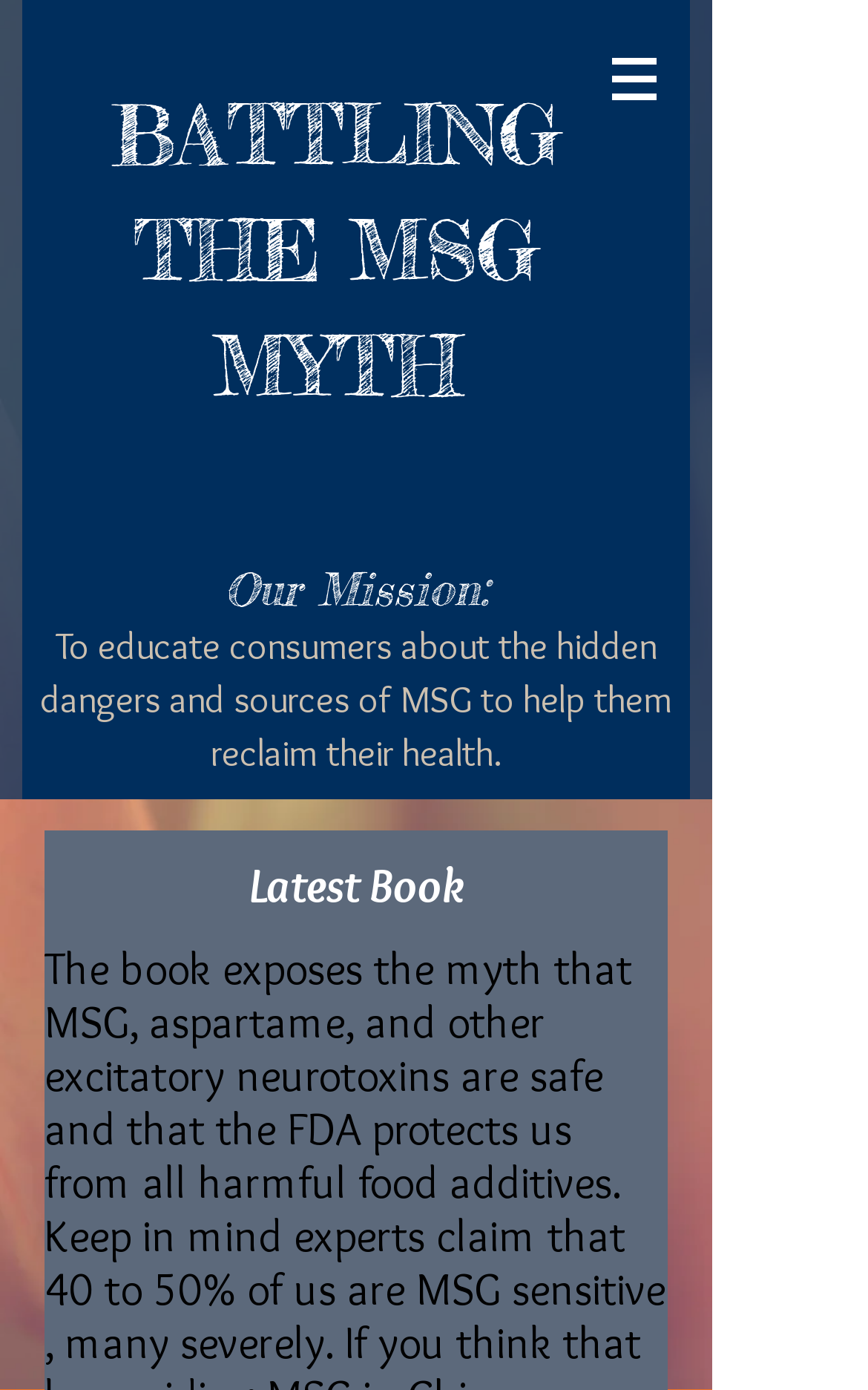Respond with a single word or phrase to the following question: What is the purpose of the button with an image?

Has a popup menu